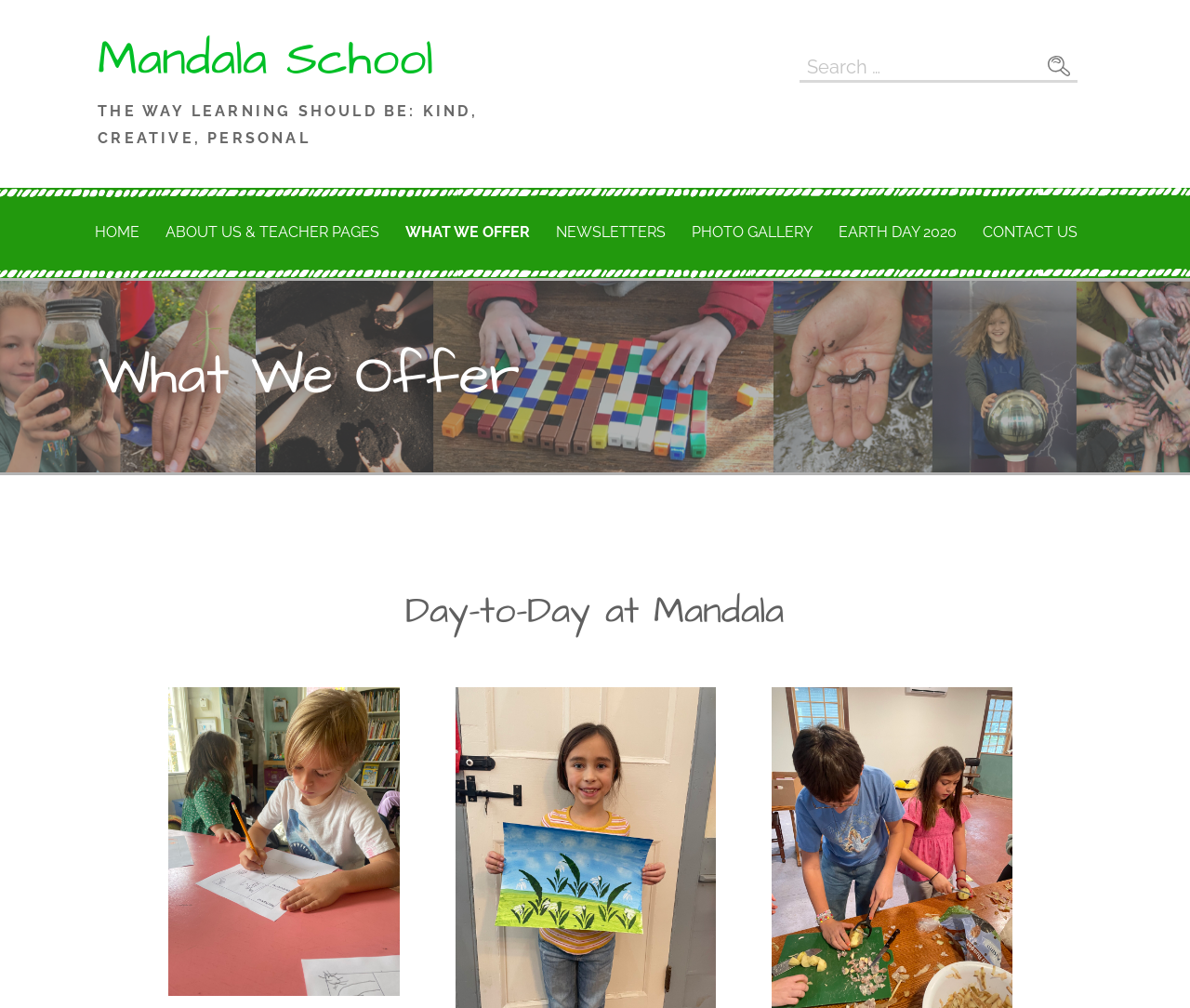Given the webpage screenshot and the description, determine the bounding box coordinates (top-left x, top-left y, bottom-right x, bottom-right y) that define the location of the UI element matching this description: Newsletters

[0.458, 0.196, 0.569, 0.267]